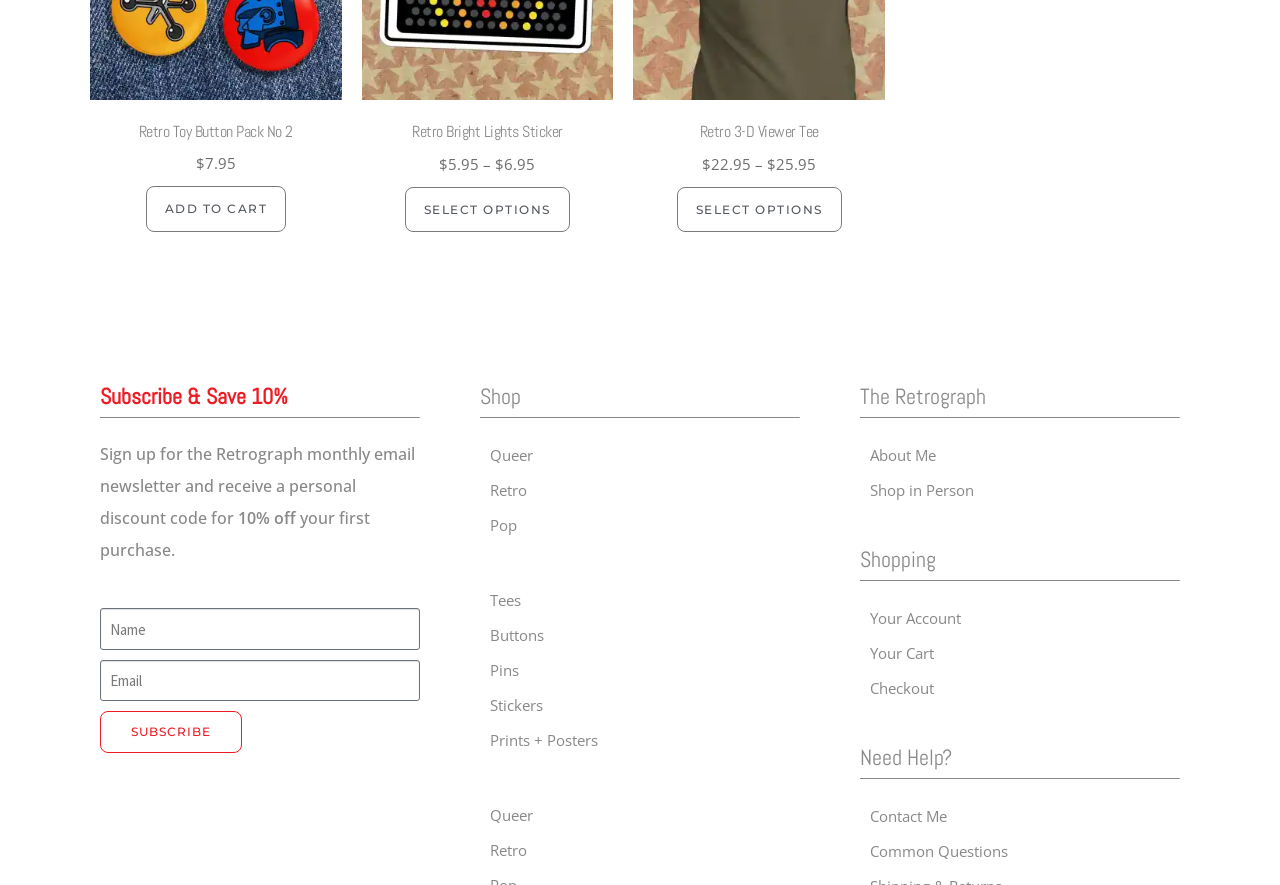From the webpage screenshot, identify the region described by Add to cart. Provide the bounding box coordinates as (top-left x, top-left y, bottom-right x, bottom-right y), with each value being a floating point number between 0 and 1.

[0.114, 0.211, 0.223, 0.262]